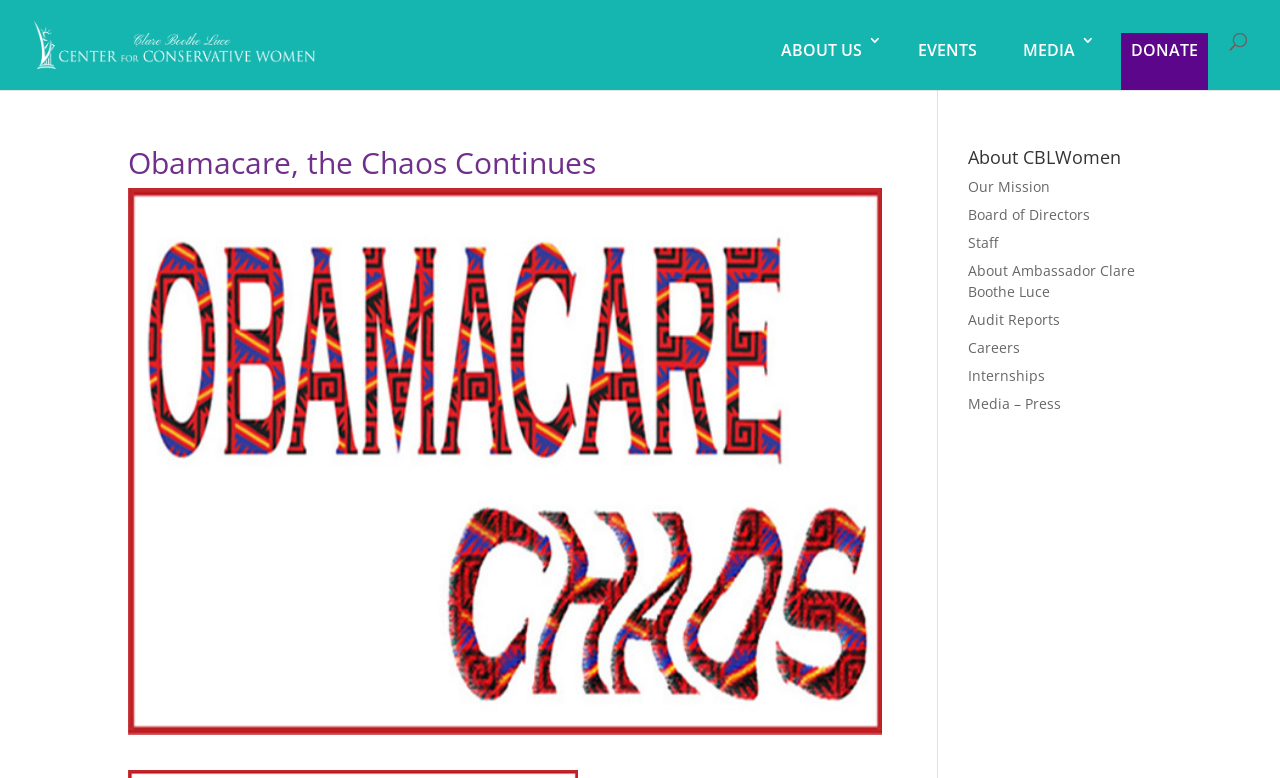Explain the webpage's design and content in an elaborate manner.

The webpage is about the Clare Boothe Luce Center for Conservative Women, with a focus on Obamacare and its ongoing chaos. At the top left, there is a logo image and a link to the center's homepage. 

On the top right, there are four main navigation links: "ABOUT US 3", "EVENTS", "MEDIA 3", and "DONATE". 

Below the navigation links, there are two main sections. The left section has a heading "Obamacare, the Chaos Continues" and likely contains content related to the topic. The right section has a heading "About CBLWomen" and contains several links to sub-pages, including "Our Mission", "Board of Directors", "Staff", "About Ambassador Clare Boothe Luce", "Audit Reports", "Careers", "Internships", and "Media – Press".